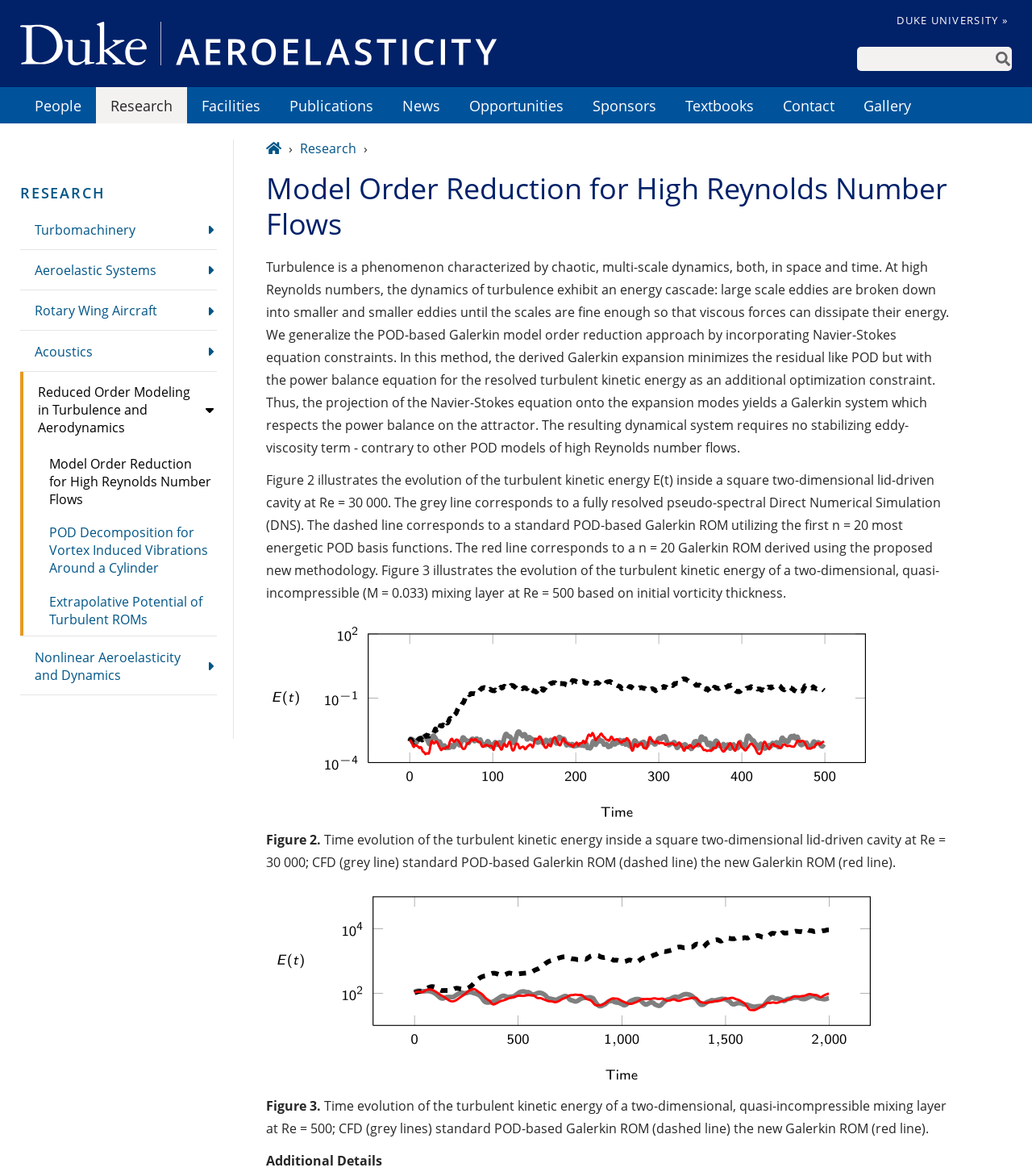Please answer the following question using a single word or phrase: 
What is the topic of the research?

Turbulence